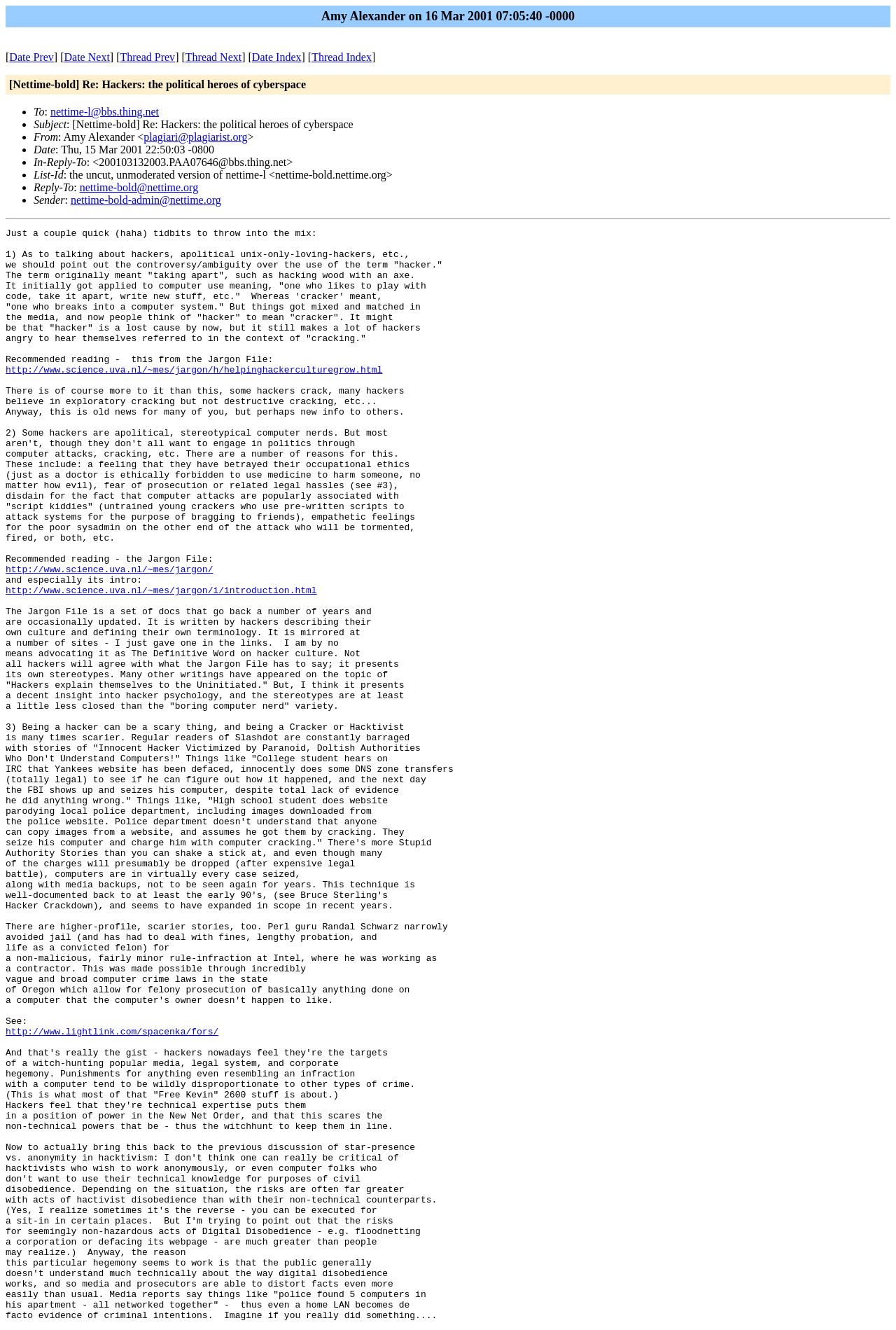Kindly determine the bounding box coordinates for the area that needs to be clicked to execute this instruction: "Click on 'http://www.science.uva.nl/~mes/jargon/h/helpinghackerculturegrow.html'".

[0.006, 0.274, 0.427, 0.282]